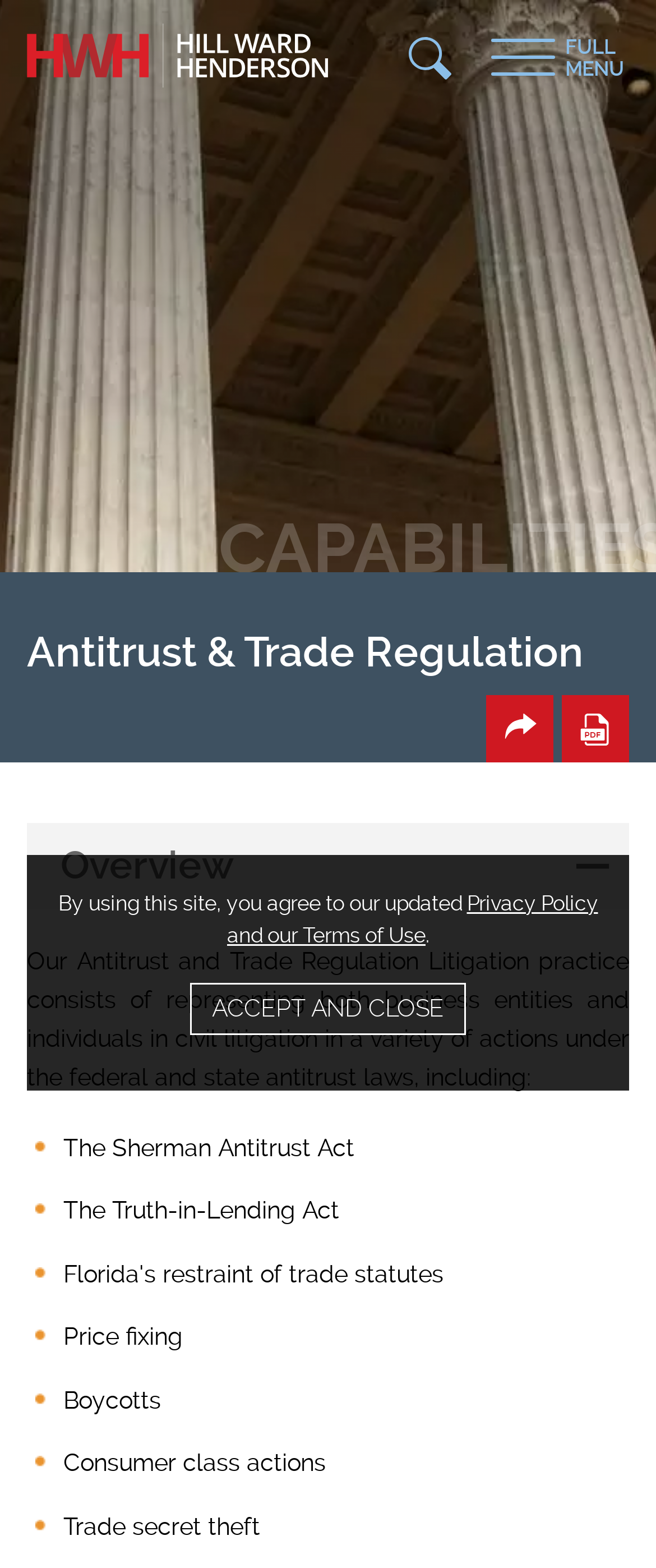Provide the bounding box coordinates of the area you need to click to execute the following instruction: "View the PDF".

[0.856, 0.444, 0.959, 0.487]